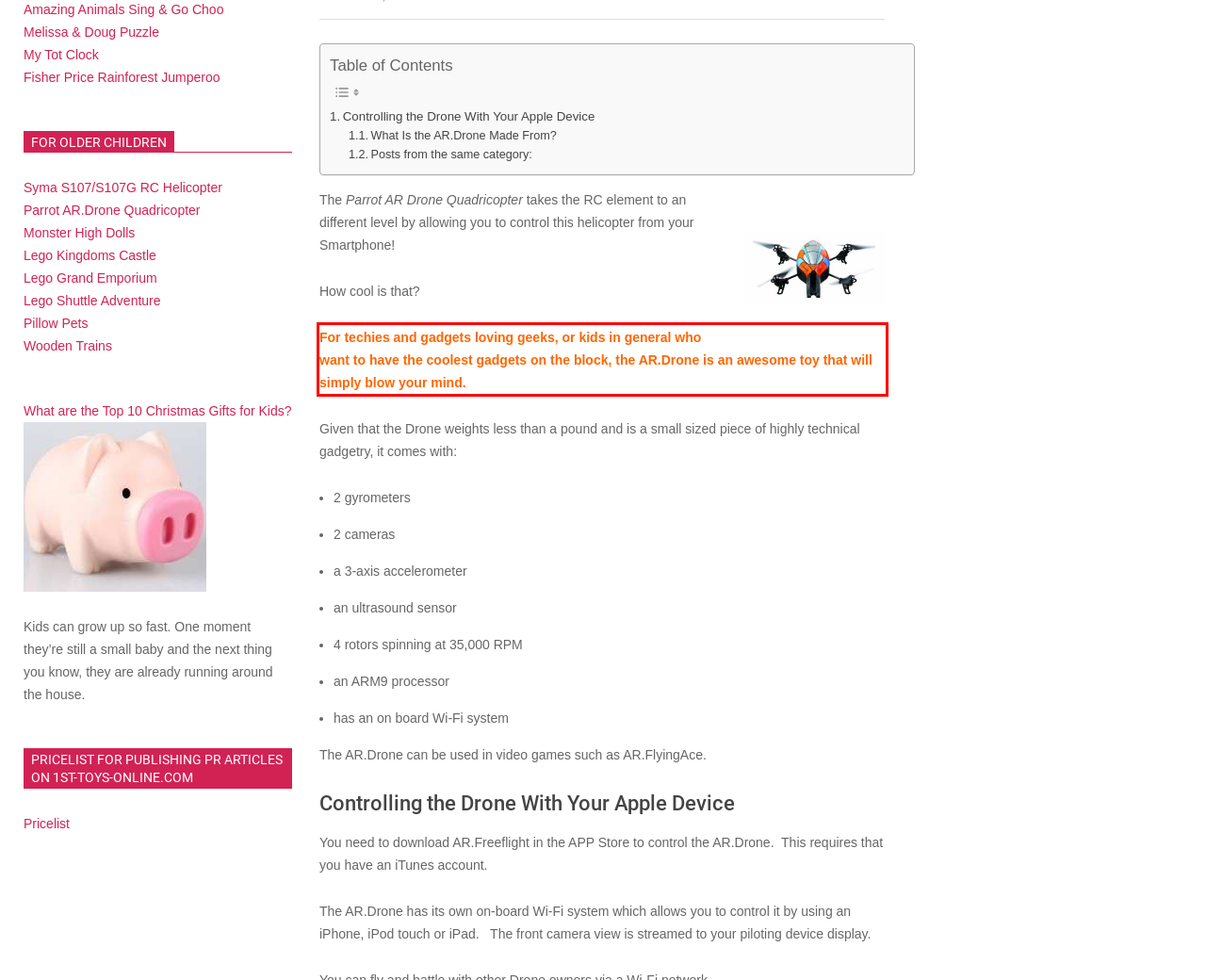Using the provided screenshot of a webpage, recognize the text inside the red rectangle bounding box by performing OCR.

For techies and gadgets loving geeks, or kids in general who want to have the coolest gadgets on the block, the AR.Drone is an awesome toy that will simply blow your mind.